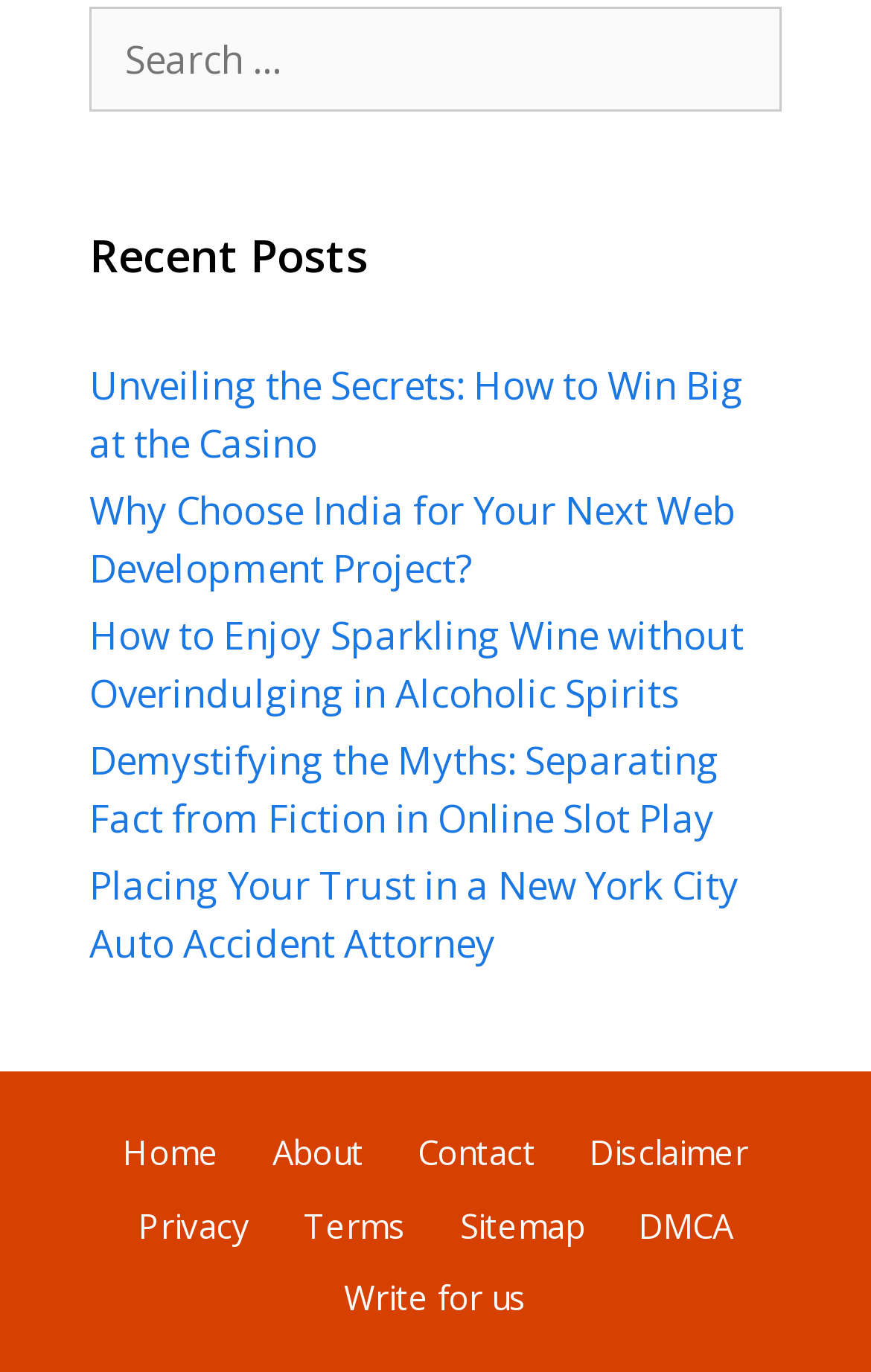Please answer the following question as detailed as possible based on the image: 
What is the first link under Recent Posts?

I looked at the links under the 'Recent Posts' heading and found that the first link is 'Unveiling the Secrets: How to Win Big at the Casino'. The text of the link is 'Unveiling the Secrets'.